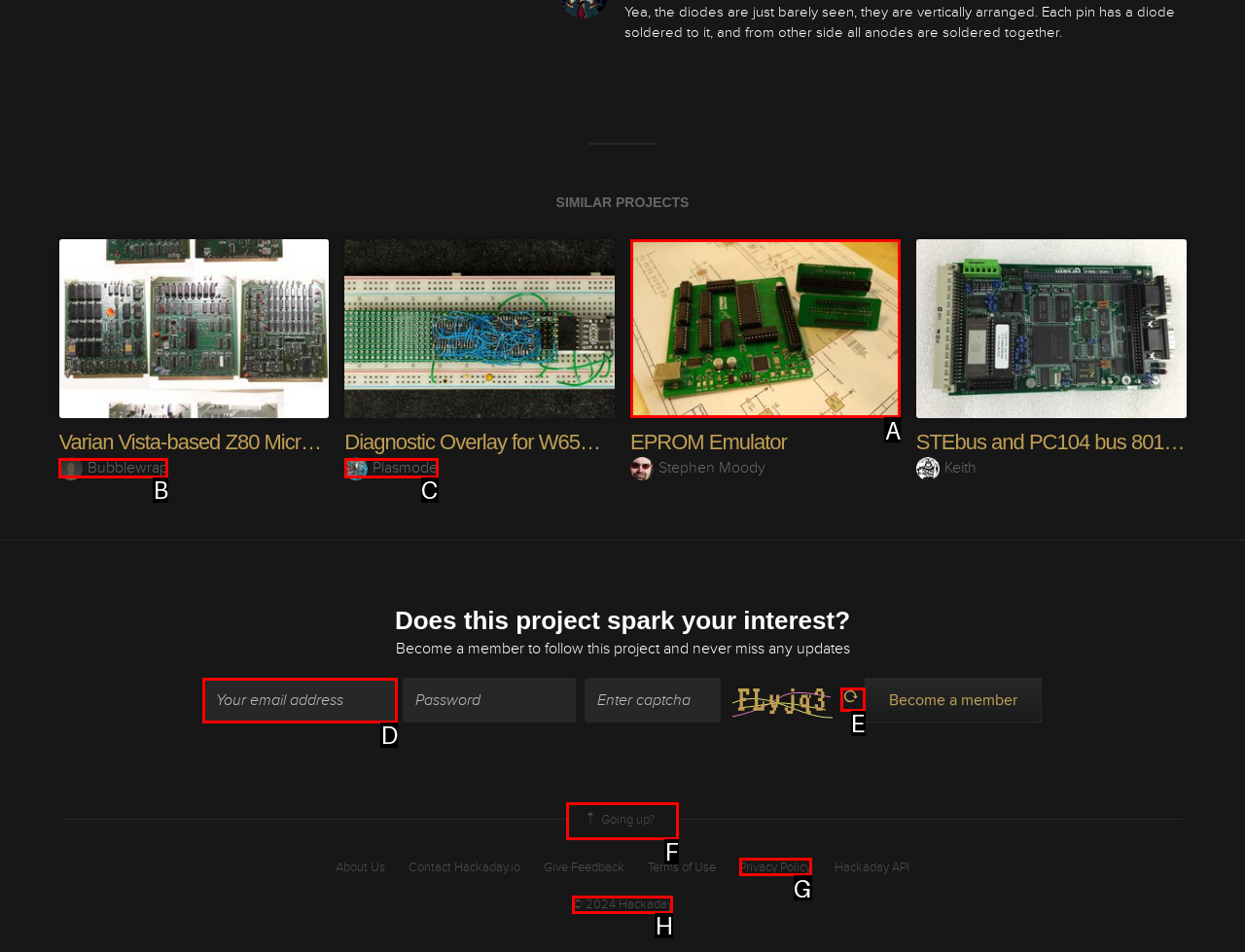Point out the UI element to be clicked for this instruction: Click on 'Going up?'. Provide the answer as the letter of the chosen element.

F